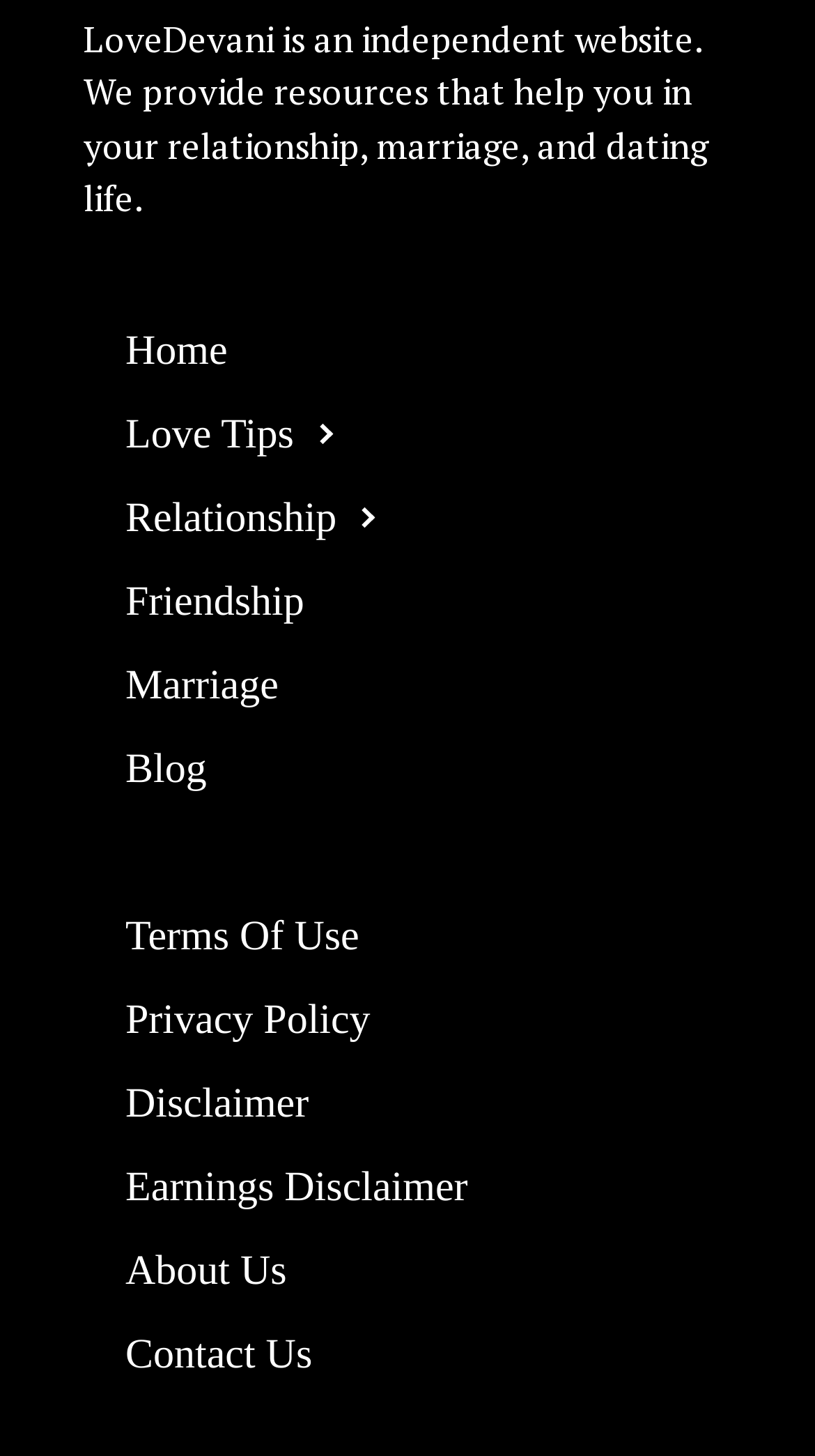Reply to the question below using a single word or brief phrase:
Is there a section dedicated to marriage on this website?

Yes